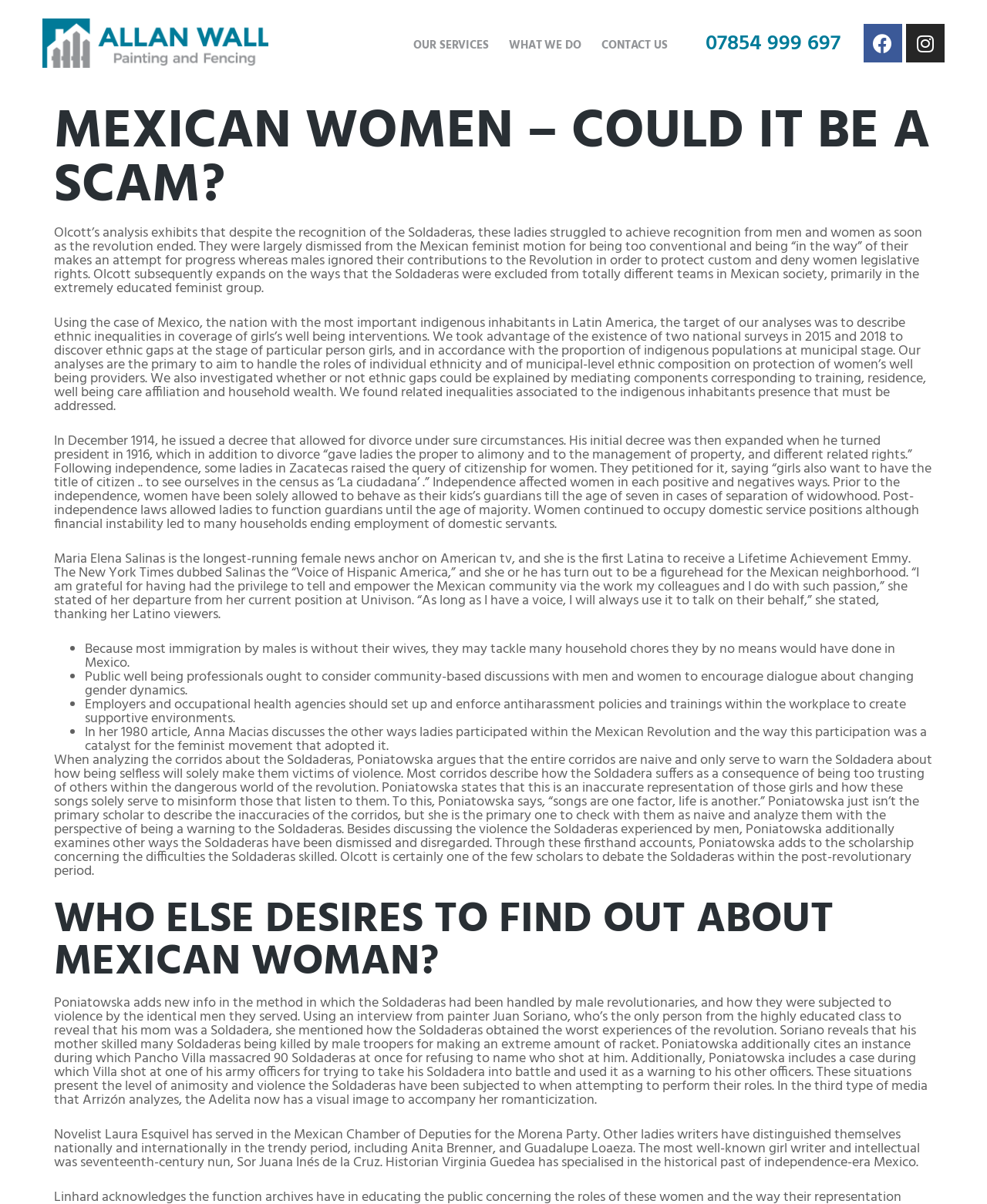Who is the first Latina to receive a Lifetime Achievement Emmy?
Please provide a single word or phrase in response based on the screenshot.

Maria Elena Salinas